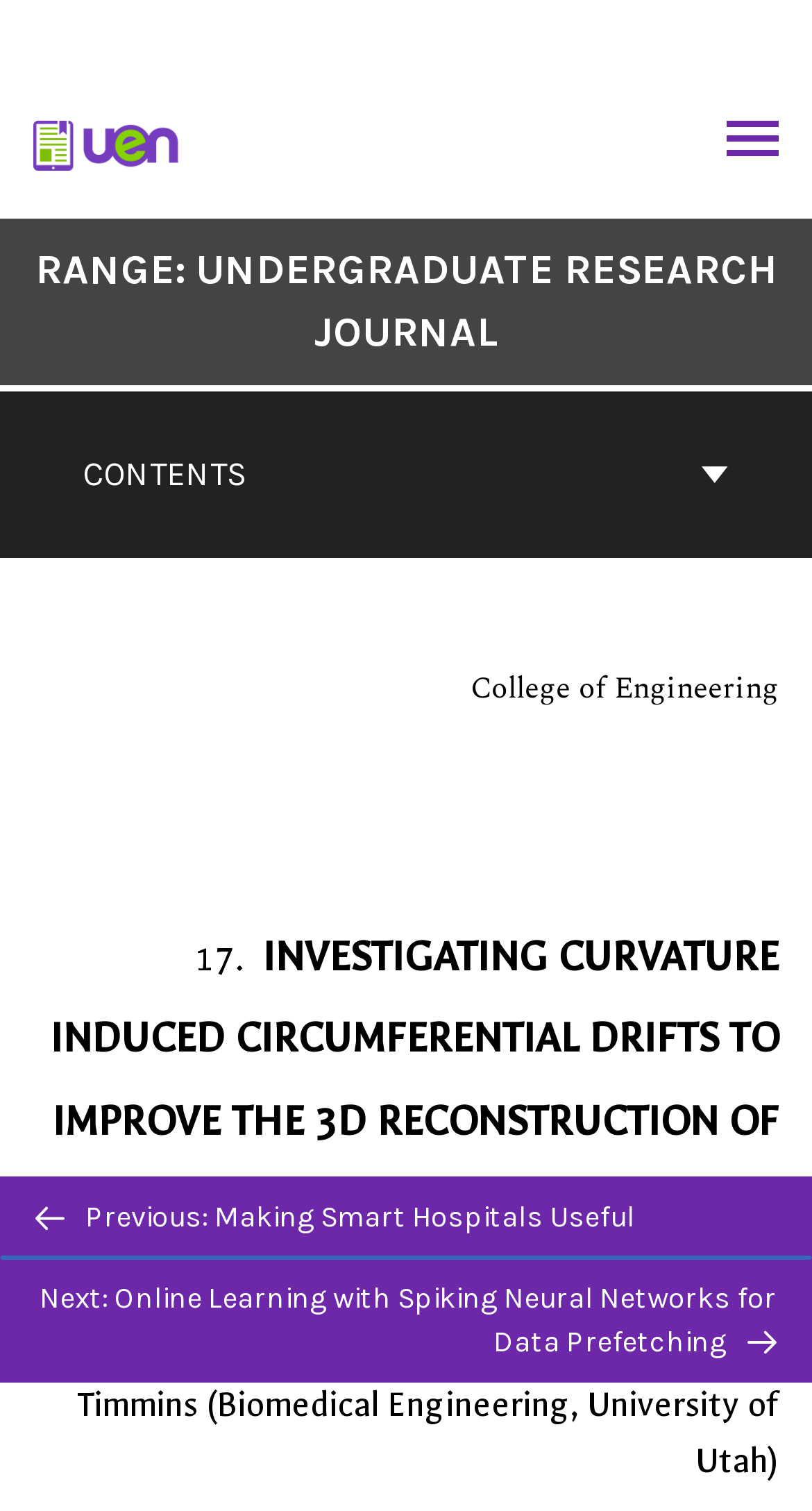Can you look at the image and give a comprehensive answer to the question:
What is the purpose of the 'BACK TO TOP' button?

I found the answer by looking at the previous/next navigation section, specifically the button element labeled 'BACK TO TOP', which suggests that its purpose is to allow the user to quickly navigate back to the top of the page.